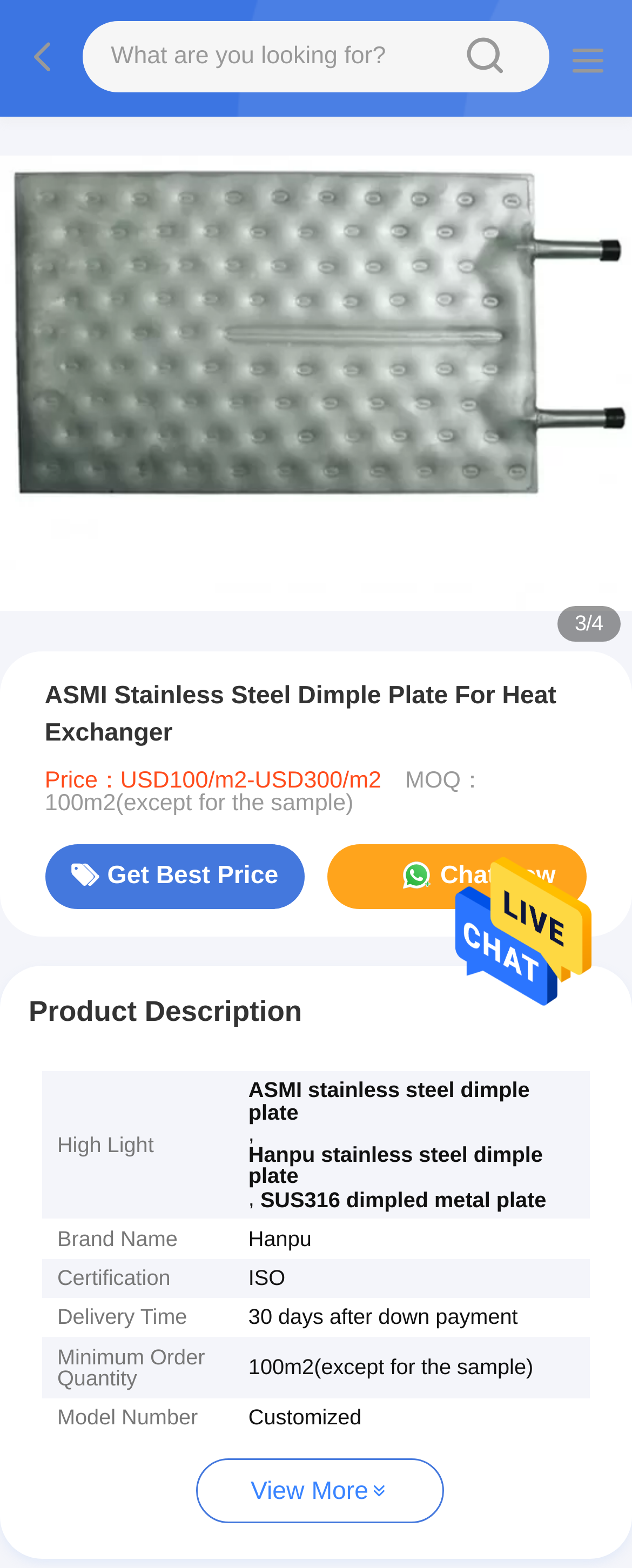What is the text of the webpage's headline?

ASMI Stainless Steel Dimple Plate For Heat Exchanger